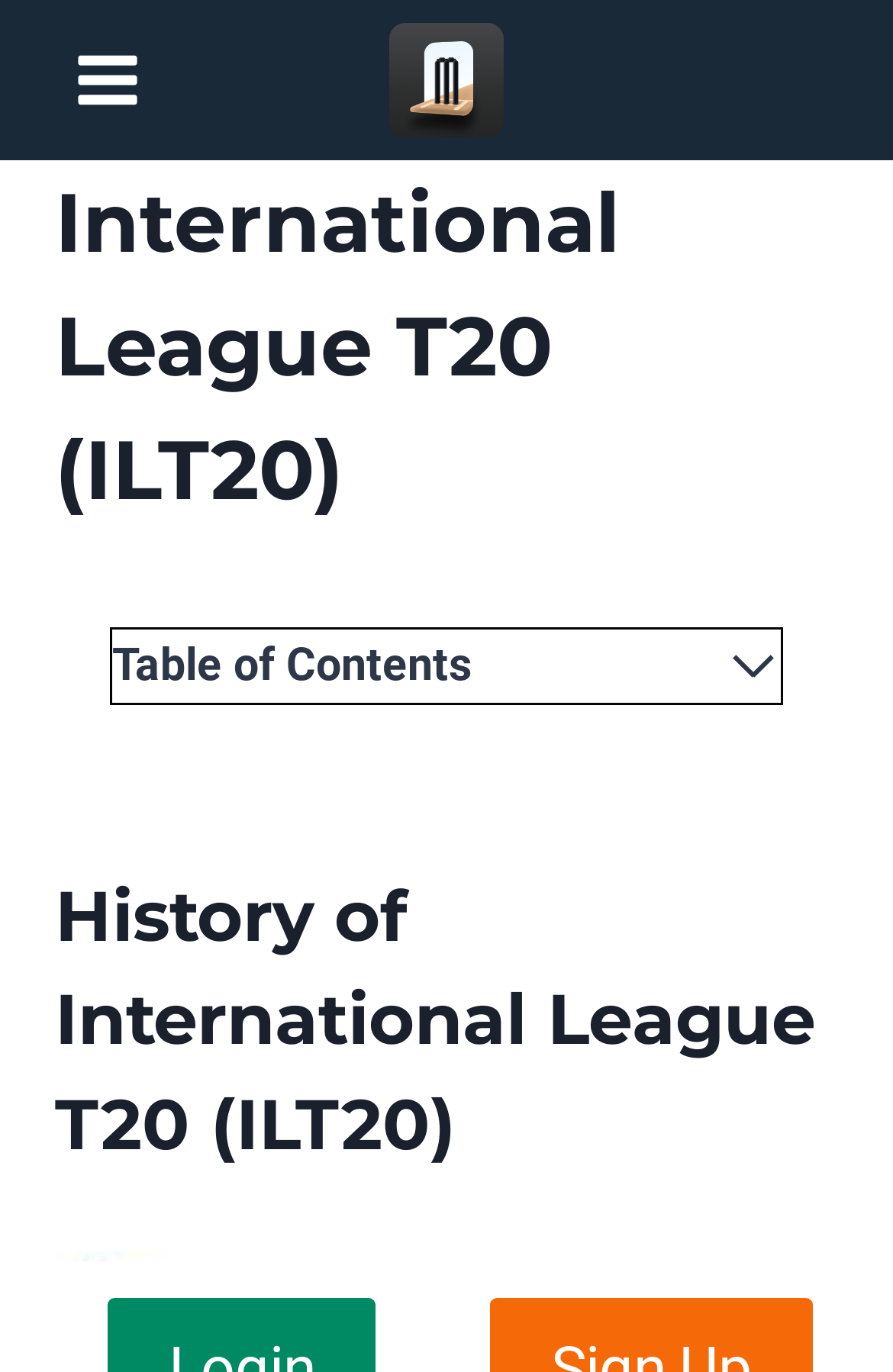How many images are on the webpage?
Using the image, give a concise answer in the form of a single word or short phrase.

2